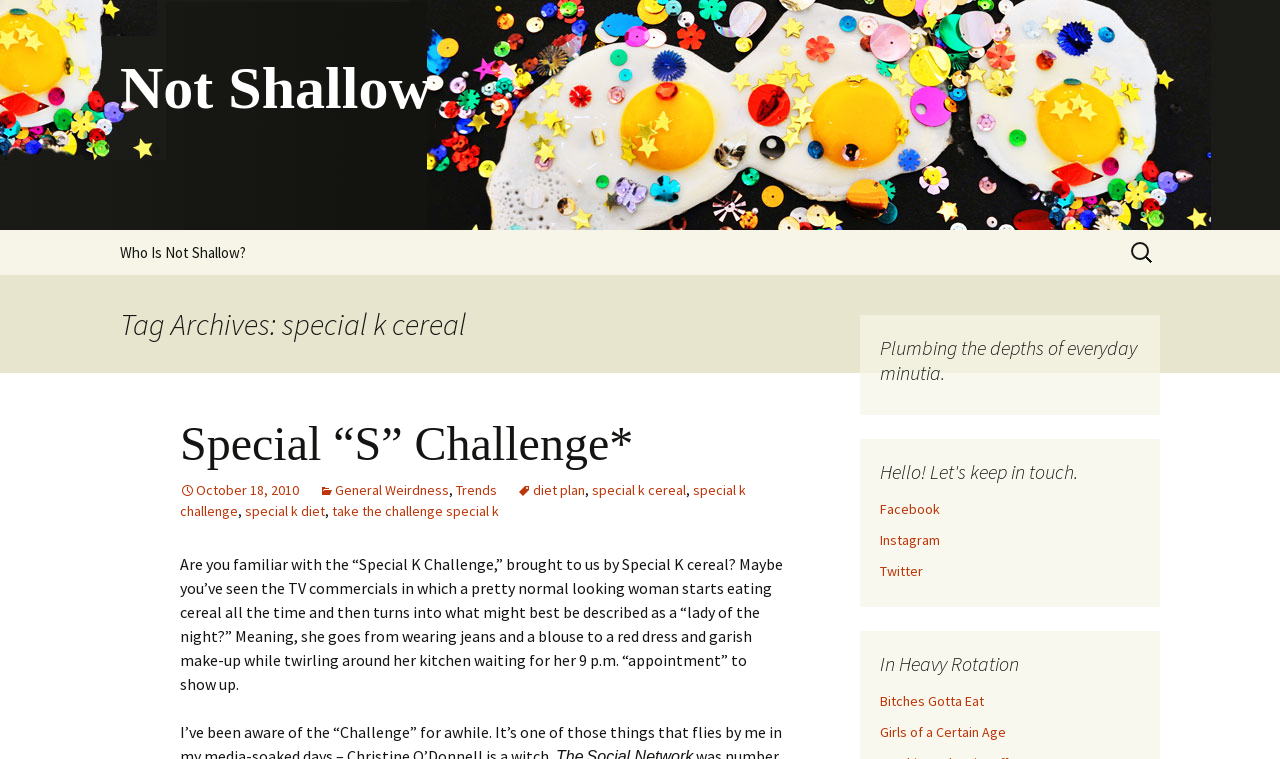Construct a comprehensive description capturing every detail on the webpage.

This webpage appears to be a blog or article page focused on the topic of Special K cereal. At the top, there is a heading that reads "Not Shallow" and a link with the same text. Below this, there is a link to "Skip to content" and another link to "Who Is Not Shallow?".

On the top right side, there is a search bar with a label "Search for:" and a search box. Below this, there is a header section that contains a heading "Tag Archives: special k cereal". This section also includes several links to related topics, such as "Special “S” Challenge", "General Weirdness", "Trends", and "diet plan", among others.

The main content of the page is an article that discusses the "Special K Challenge" and its TV commercials. The article is divided into paragraphs and includes several links to related topics. At the bottom of the page, there are several headings, including "Plumbing the depths of everyday minutia", "Hello! Let's keep in touch", and "In Heavy Rotation". These headings are followed by links to social media platforms, such as Facebook, Instagram, and Twitter, as well as links to other blogs or websites, such as "Bitches Gotta Eat" and "Girls of a Certain Age".